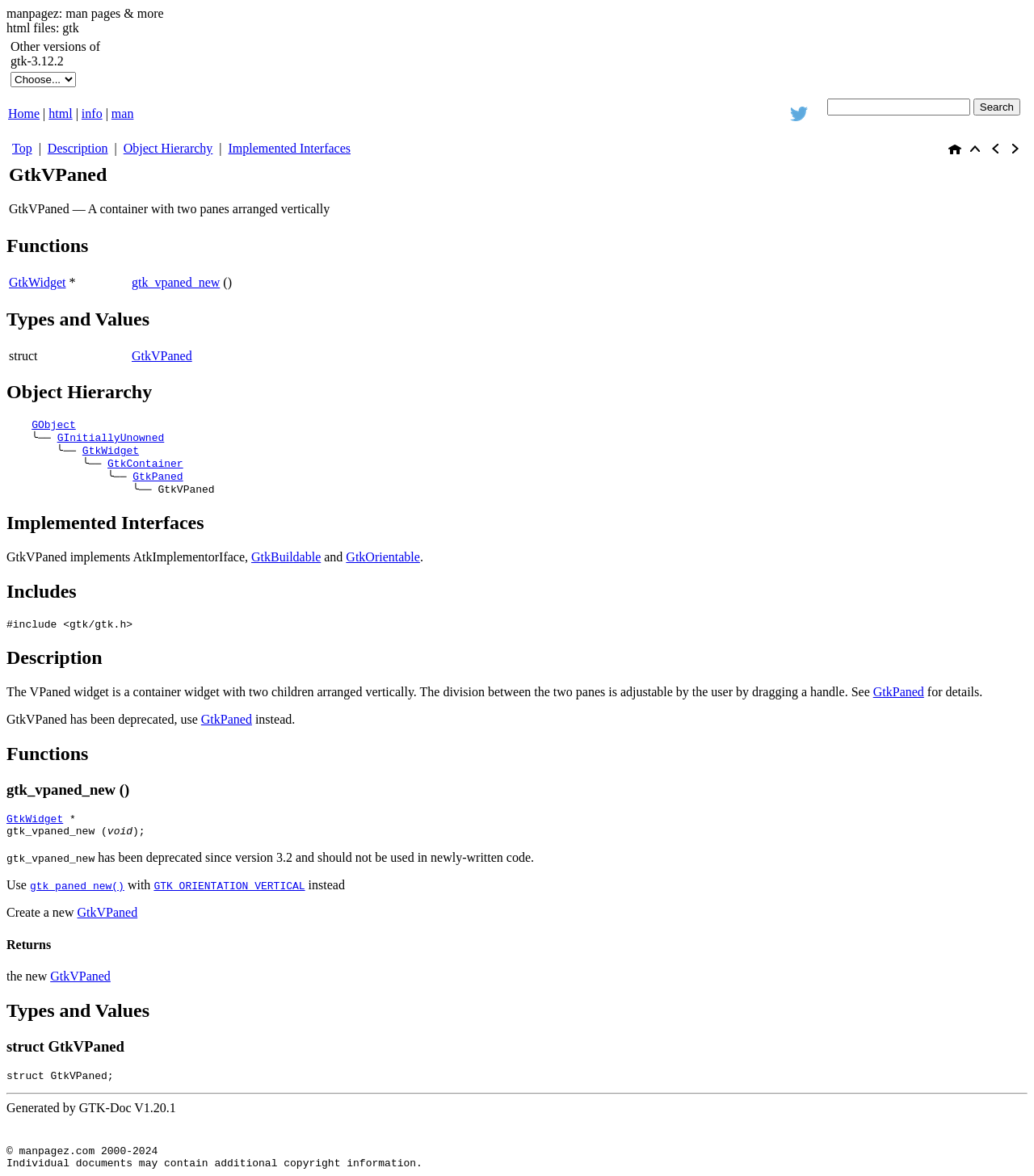Please identify the bounding box coordinates of the clickable area that will allow you to execute the instruction: "Go to Home".

[0.008, 0.09, 0.038, 0.102]